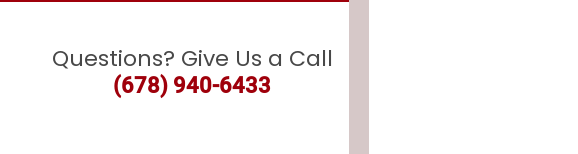Please give a one-word or short phrase response to the following question: 
What is the purpose of the call-to-action?

to encourage viewer engagement